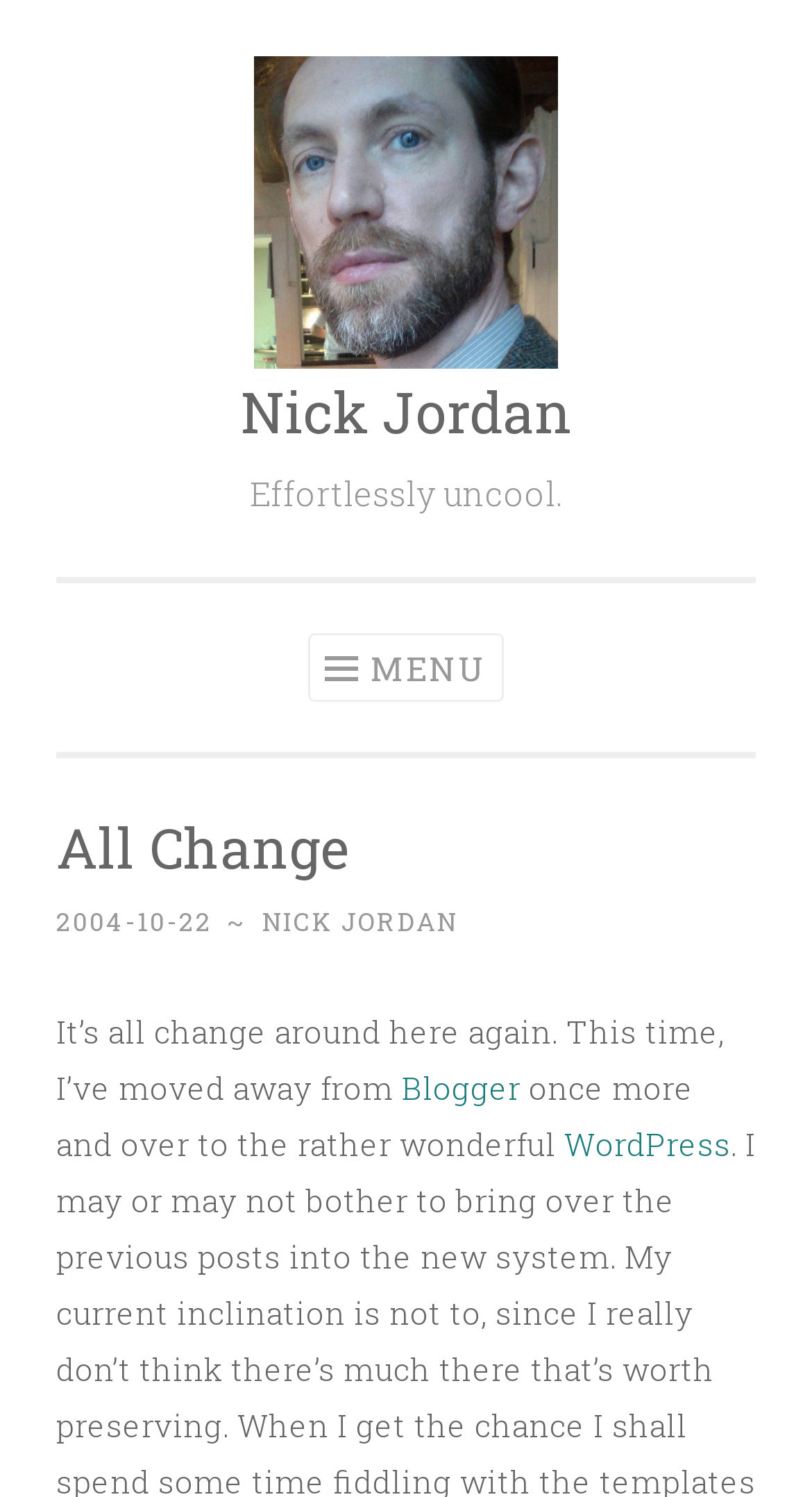Respond with a single word or phrase to the following question:
What is the name of the author?

Nick Jordan